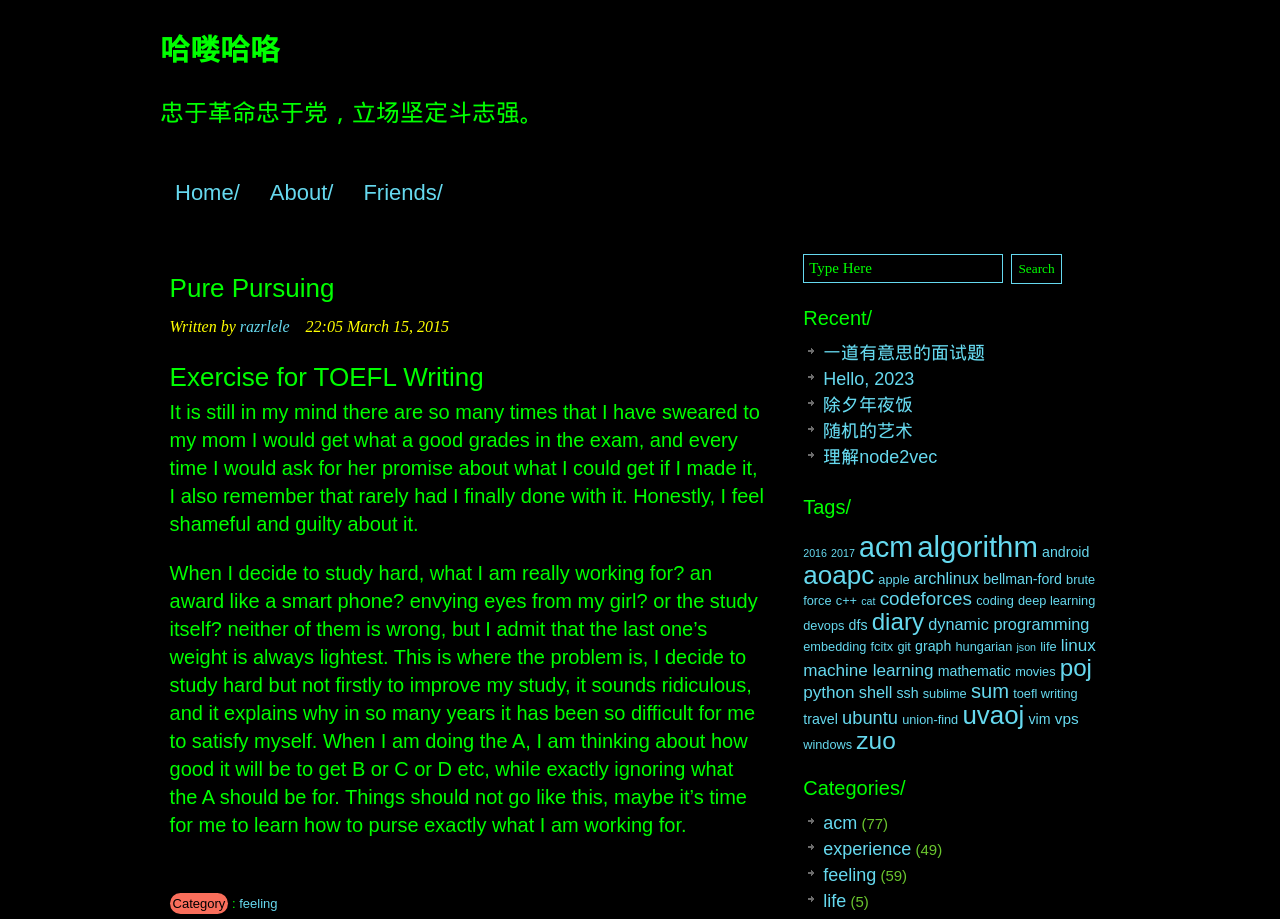Please identify the bounding box coordinates of the region to click in order to complete the task: "View the recent post '一道有意思的面试题'". The coordinates must be four float numbers between 0 and 1, specified as [left, top, right, bottom].

[0.643, 0.373, 0.77, 0.395]